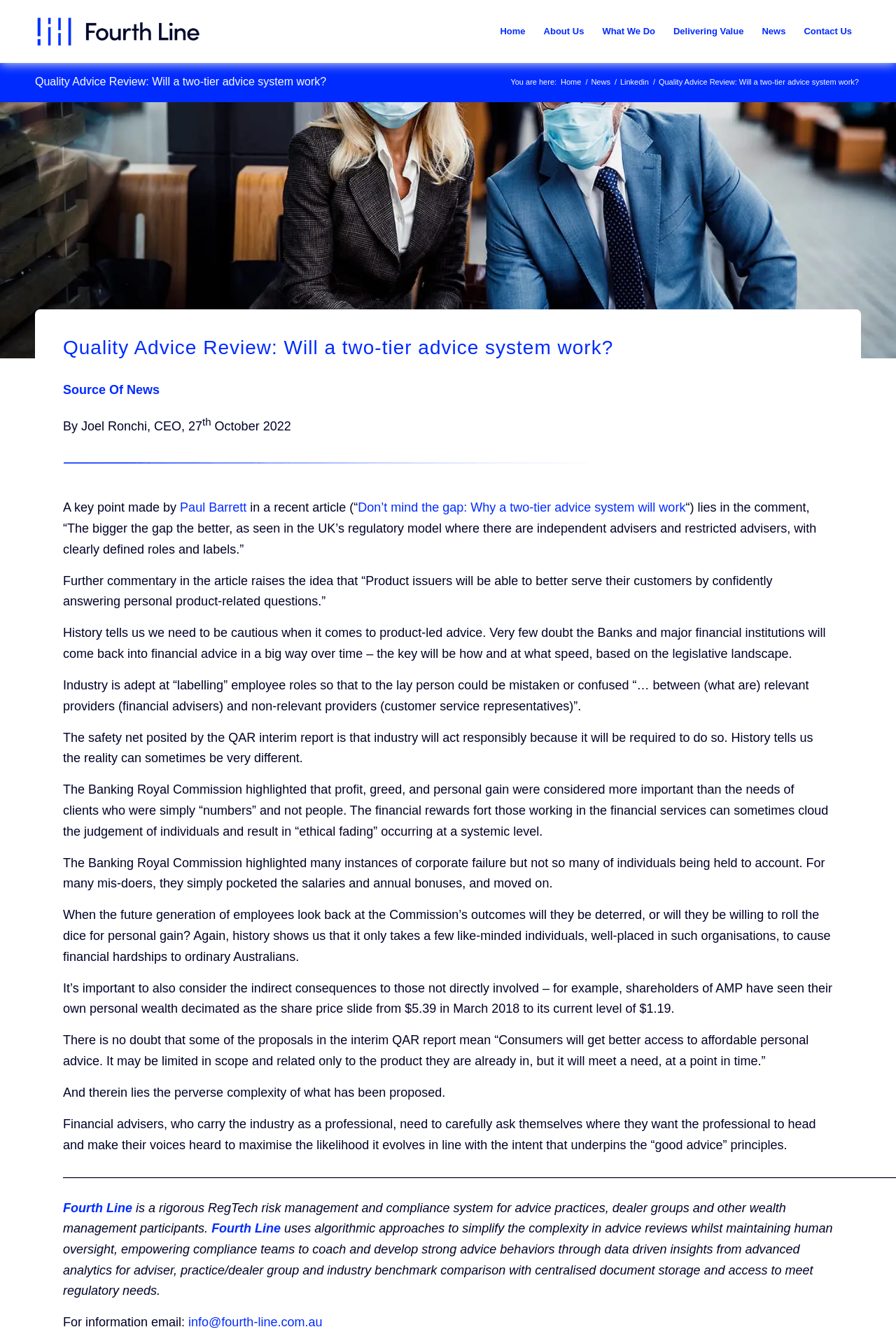What is the name of the company mentioned in the article?
From the screenshot, provide a brief answer in one word or phrase.

Fourth Line